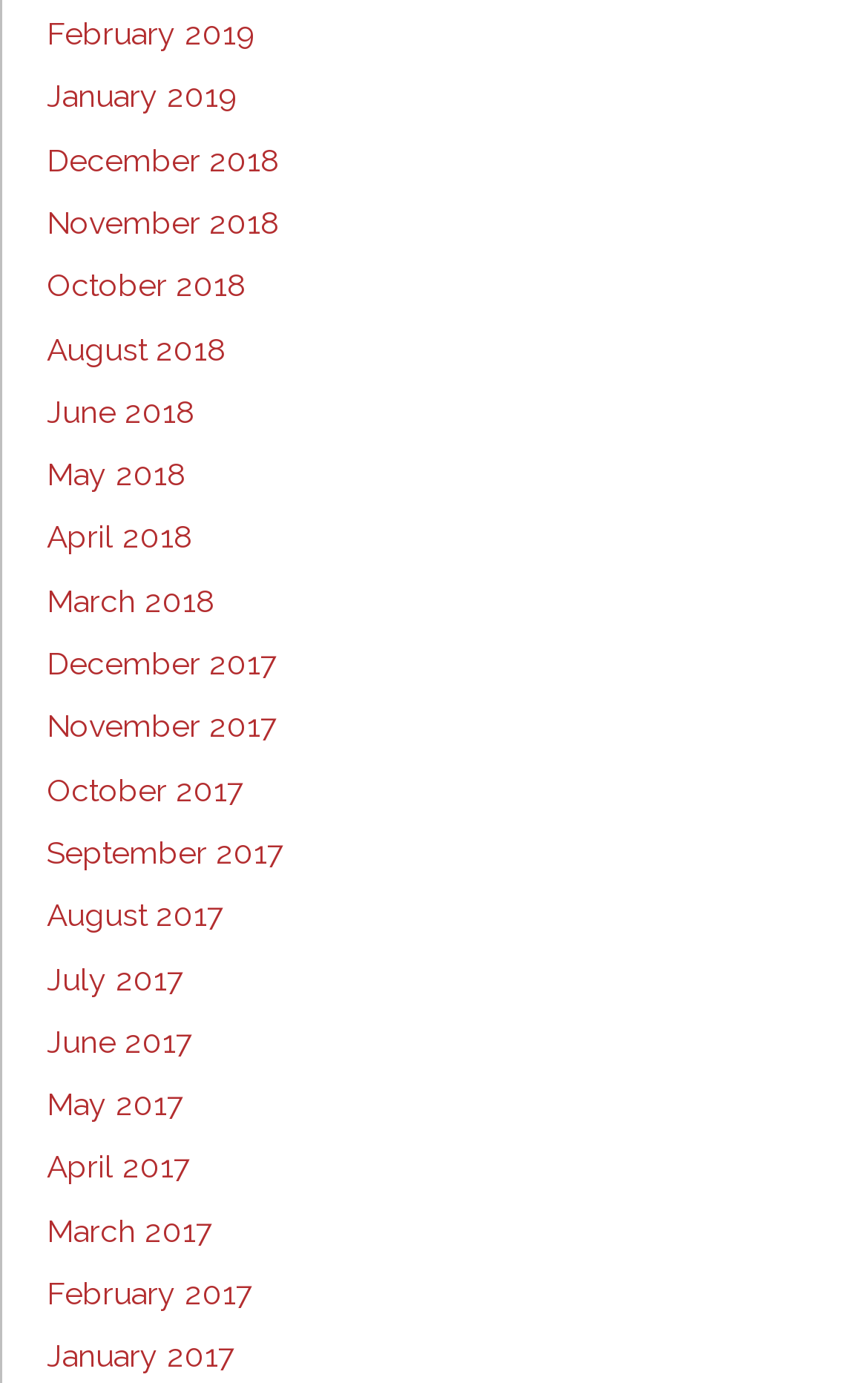What is the earliest month listed?
Look at the image and provide a detailed response to the question.

By examining the list of links, I found that the earliest month listed is February 2017, which is located at the bottom of the list.